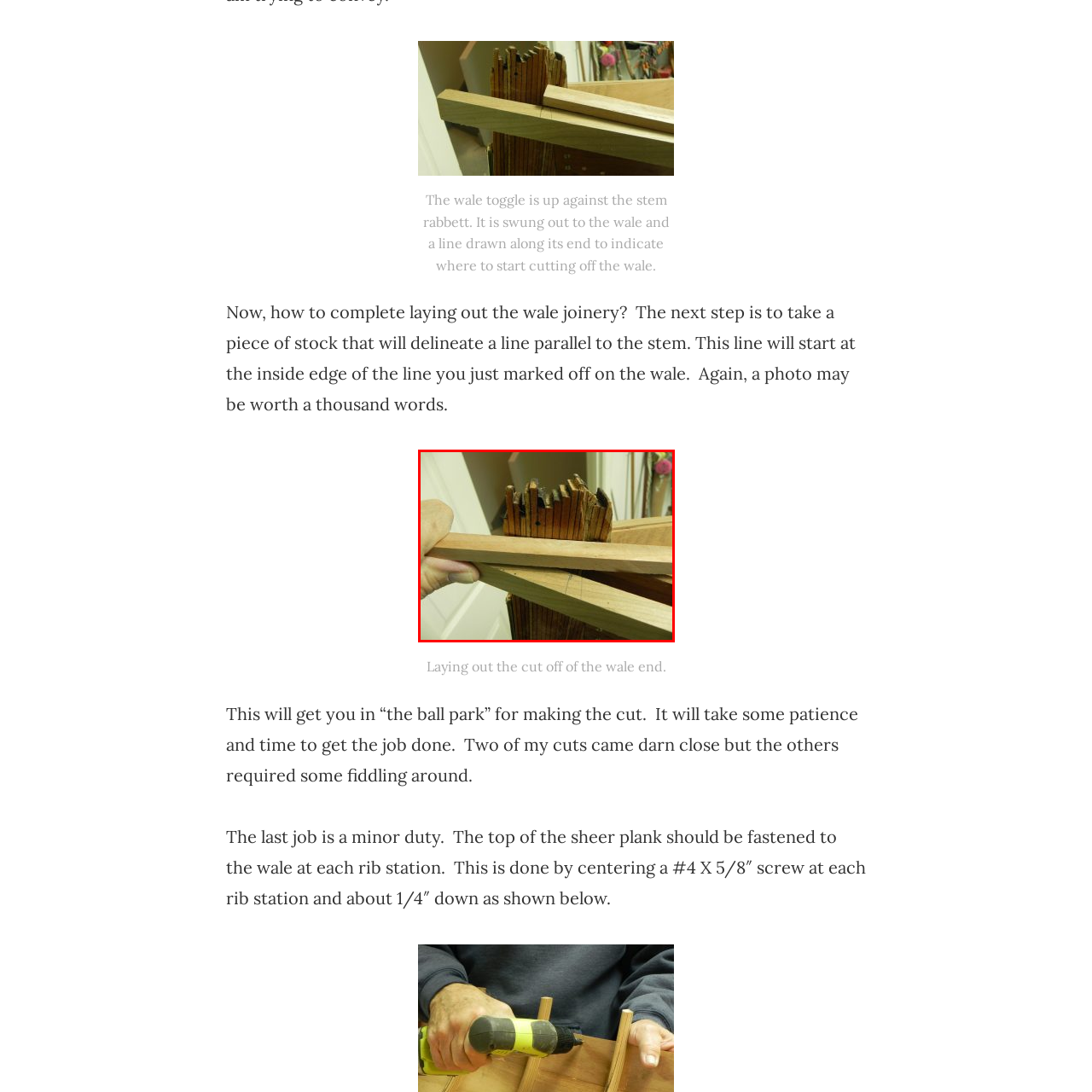Please concentrate on the part of the image enclosed by the red bounding box and answer the following question in detail using the information visible: What is the purpose of aligning the wale toggle with the stem?

According to the caption, aligning the wale toggle with the stem is crucial for ensuring the correct angles and measurements as part of the joinery technique being employed, which suggests that this step is essential for achieving a well-fitted wale.